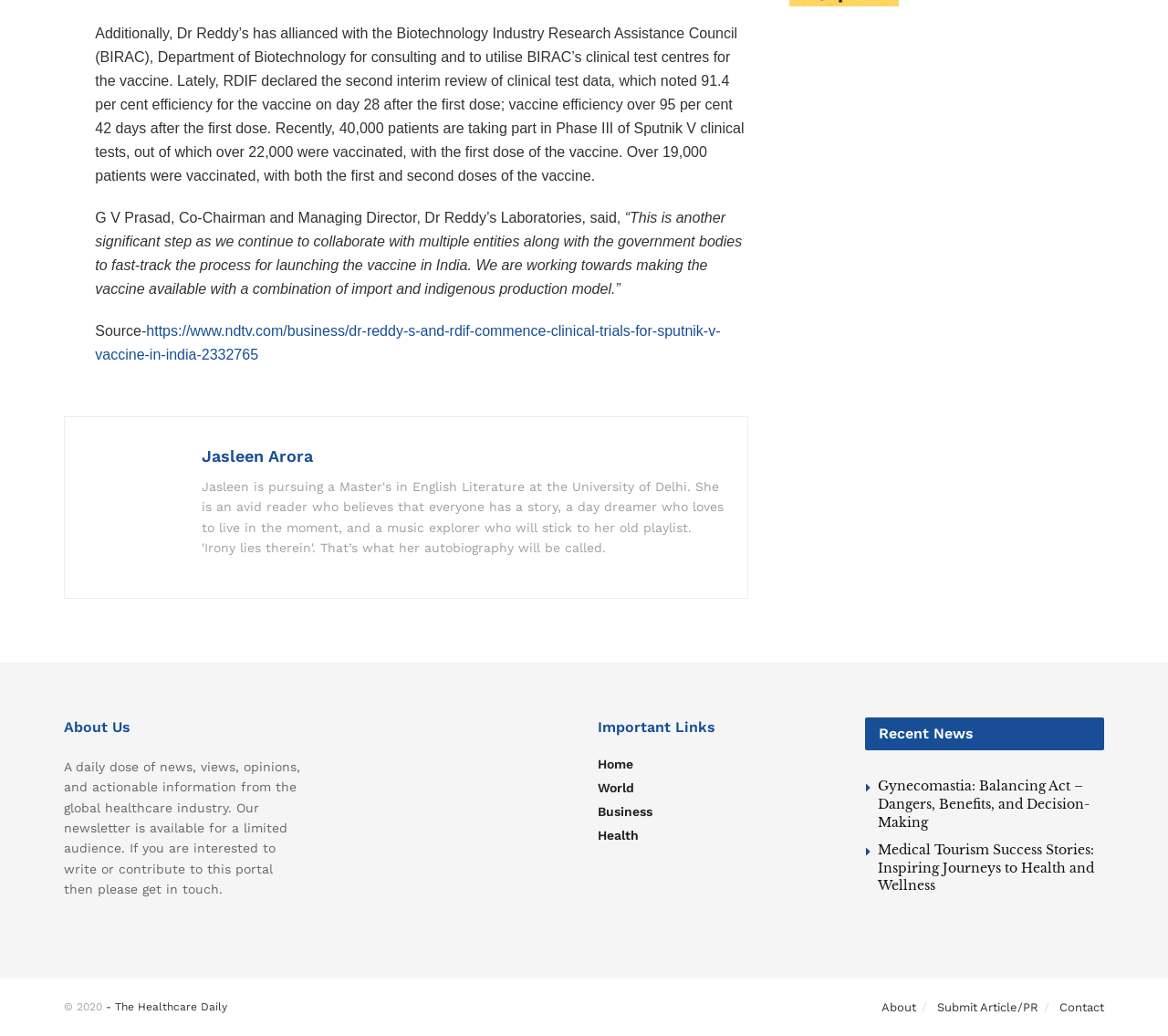What is the efficiency of the vaccine 42 days after the first dose?
Using the image as a reference, answer the question in detail.

The text states that the vaccine efficiency is over 95 per cent 42 days after the first dose, as noted in the second interim review of clinical test data.